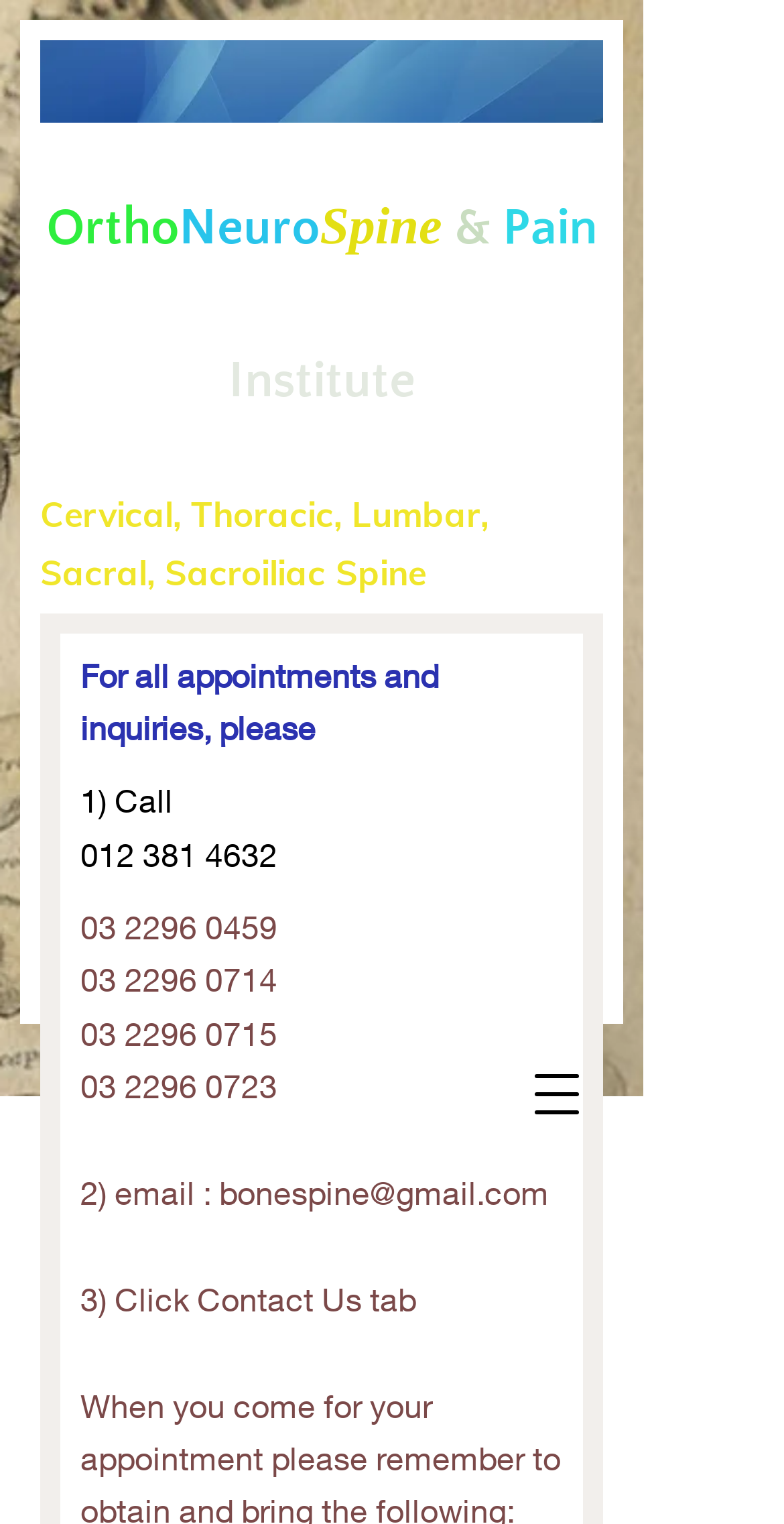How many phone numbers are provided for appointments? Based on the screenshot, please respond with a single word or phrase.

5